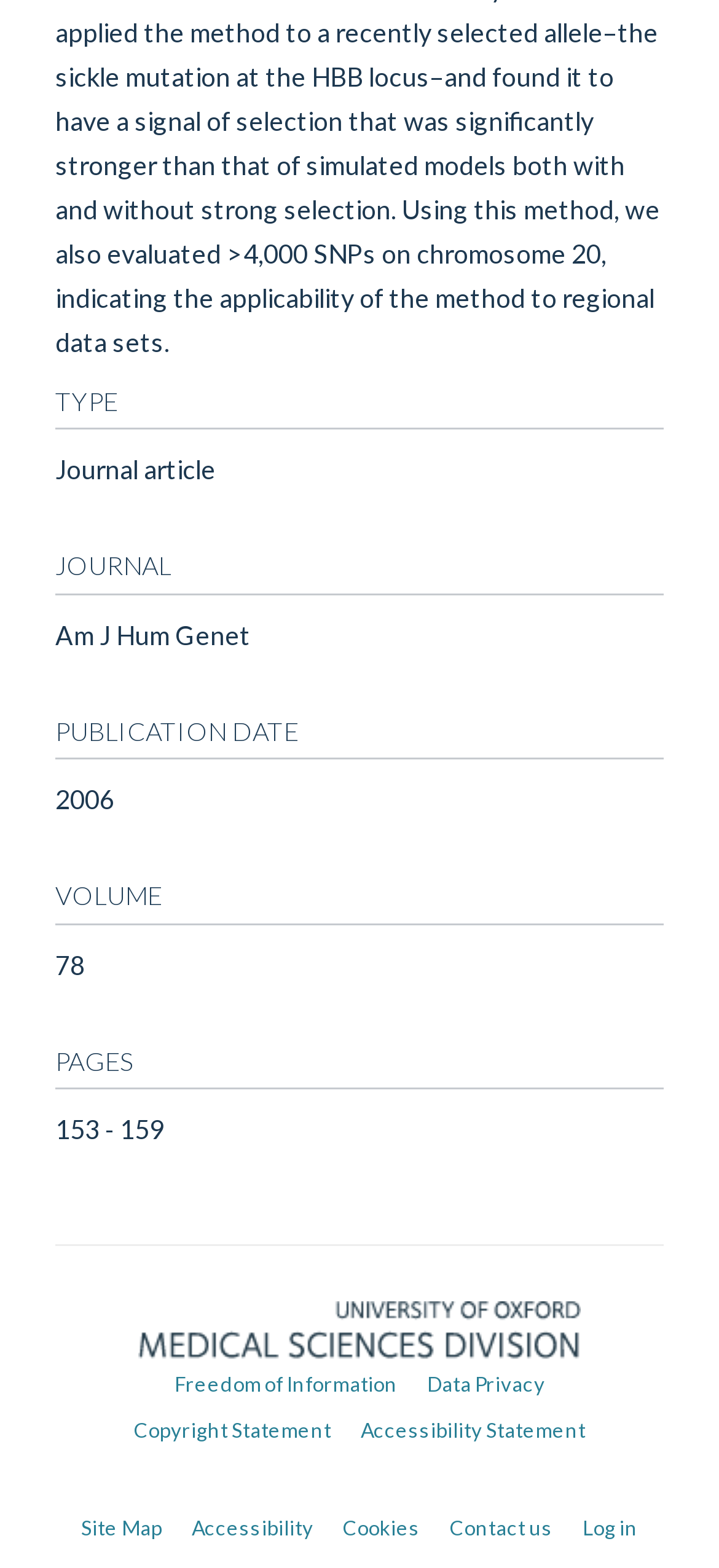Reply to the question with a single word or phrase:
What is the publication date?

2006